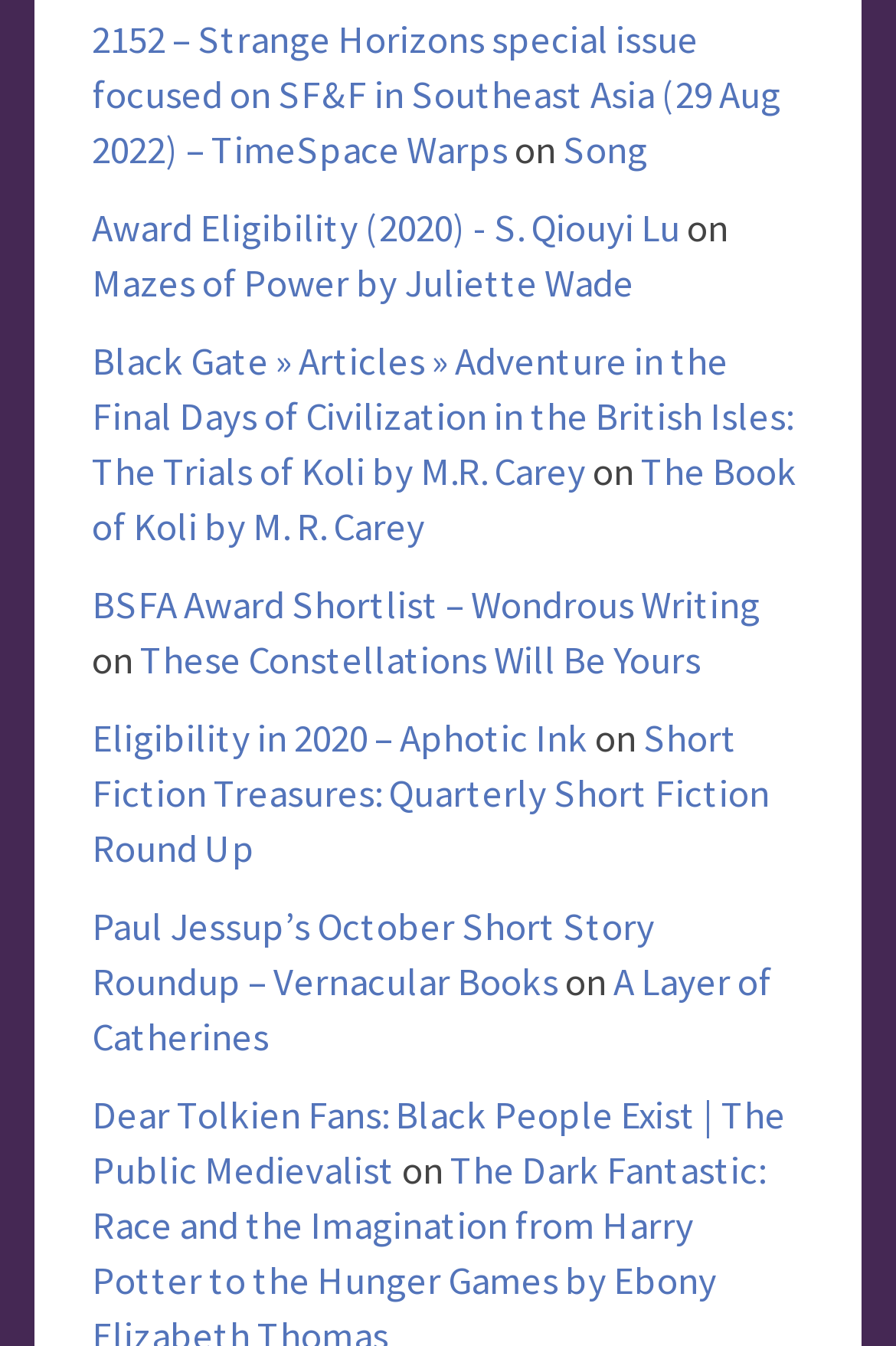Can you find the bounding box coordinates for the element to click on to achieve the instruction: "check the Award Eligibility"?

[0.103, 0.151, 0.759, 0.188]